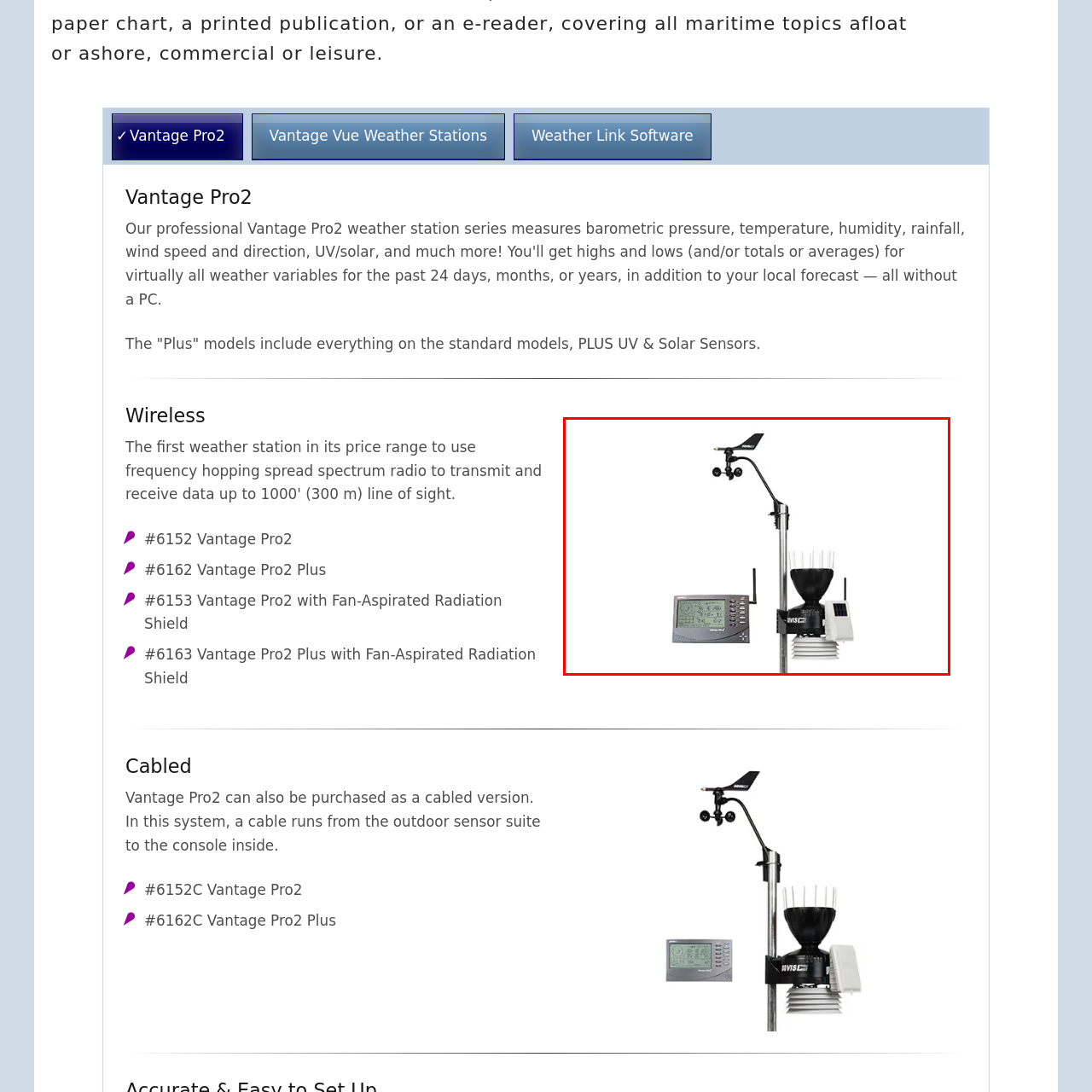What is the function of the wind sensor with propellers?
Analyze the image within the red frame and provide a concise answer using only one word or a short phrase.

Capturing wind direction and speed